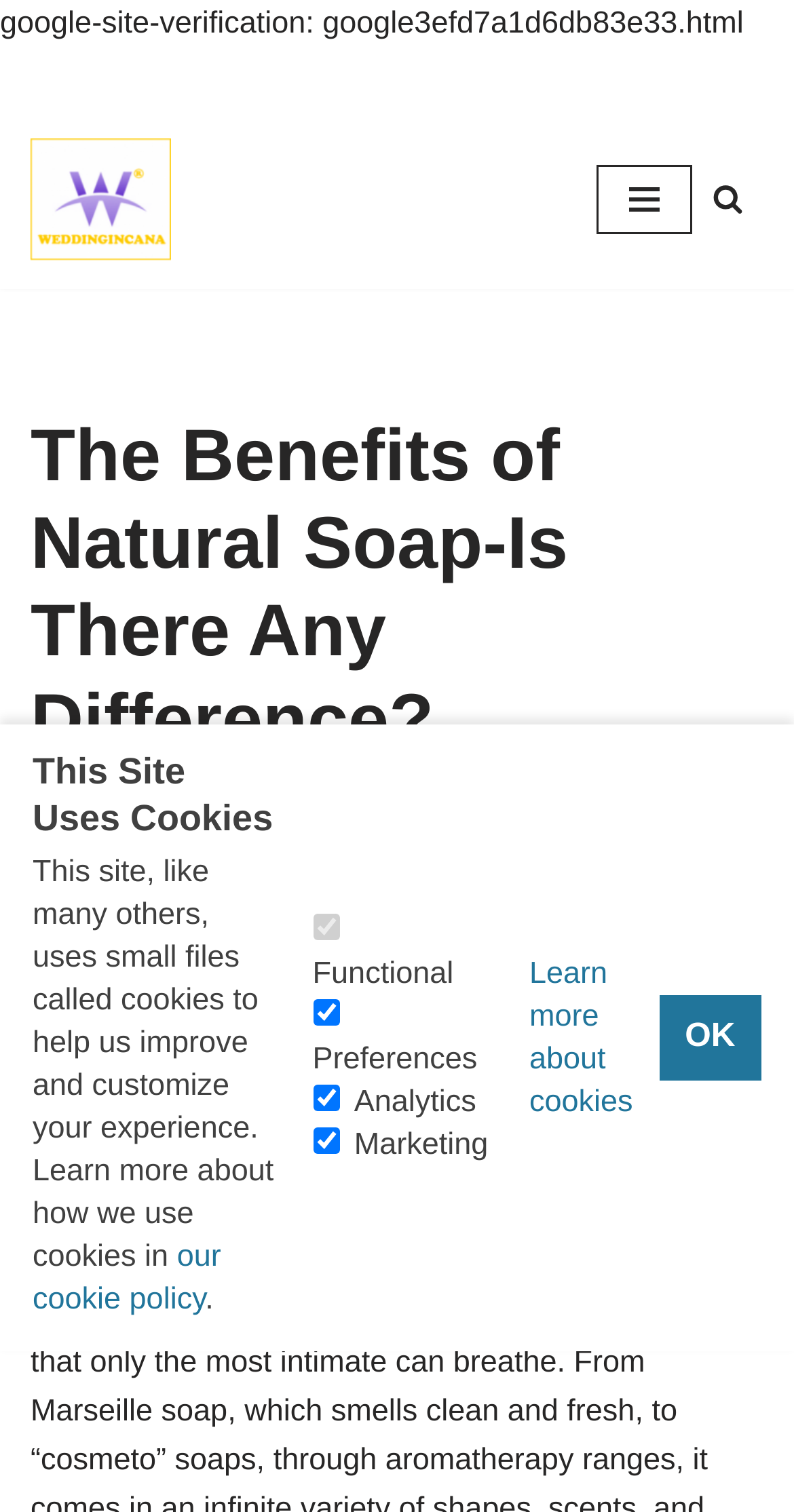Provide the bounding box coordinates, formatted as (top-left x, top-left y, bottom-right x, bottom-right y), with all values being floating point numbers between 0 and 1. Identify the bounding box of the UI element that matches the description: Skip to content

[0.0, 0.116, 0.077, 0.143]